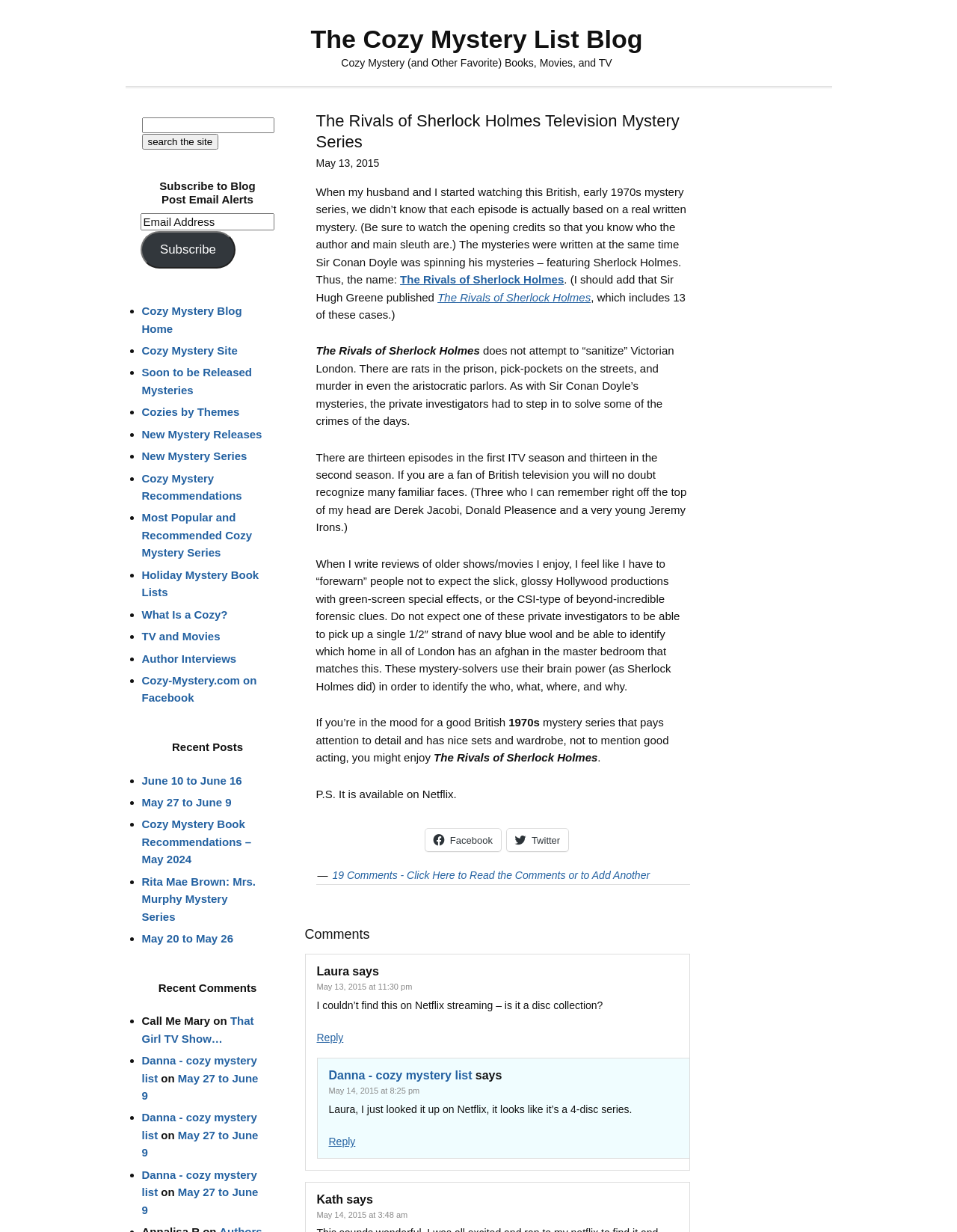Respond to the question below with a single word or phrase:
What is the name of the British mystery series?

The Rivals of Sherlock Holmes